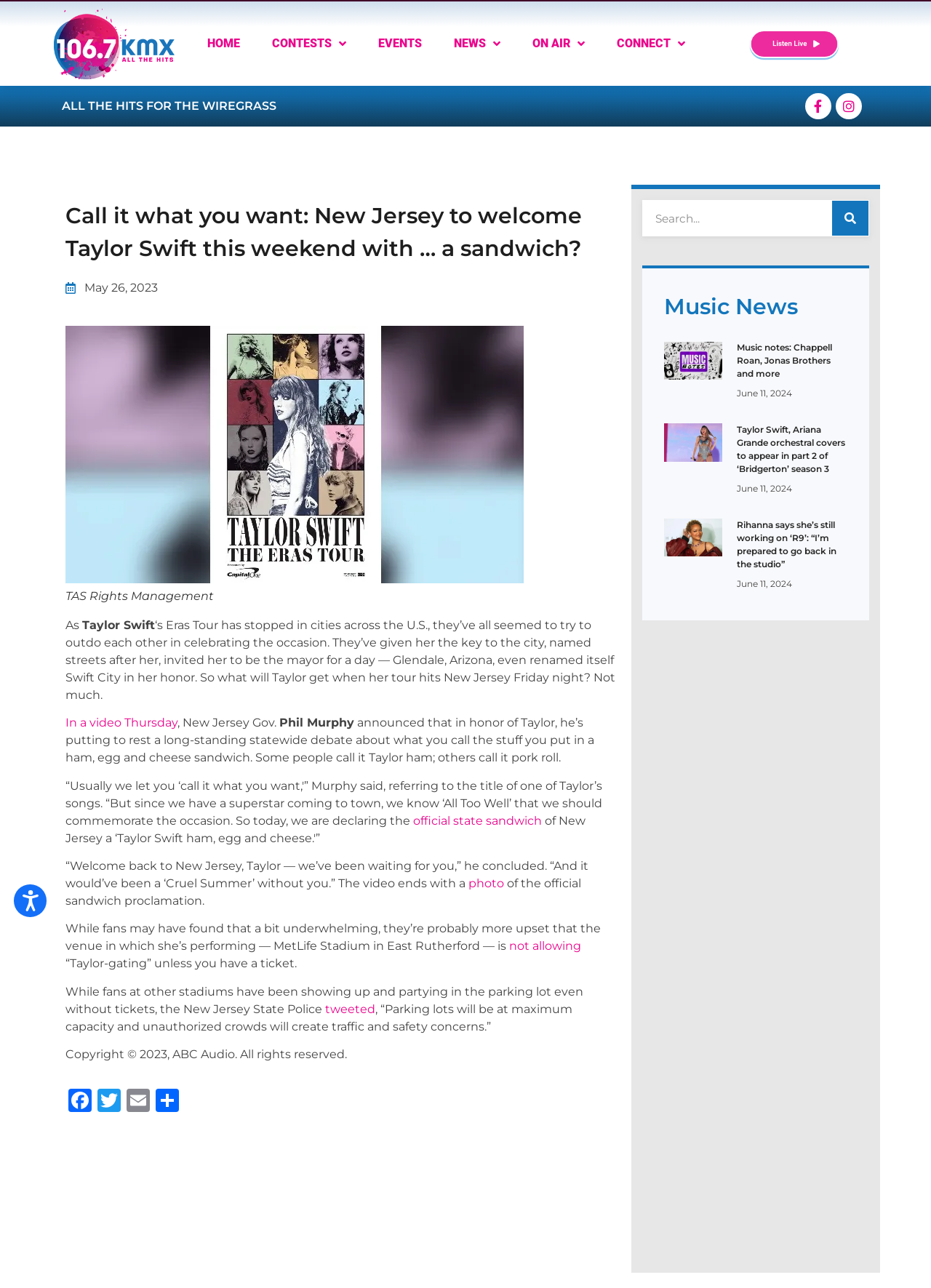What is the name of the governor mentioned in the article?
Kindly answer the question with as much detail as you can.

I found the answer by reading the article and identifying the governor's name mentioned in the text, which is 'Phil Murphy'.